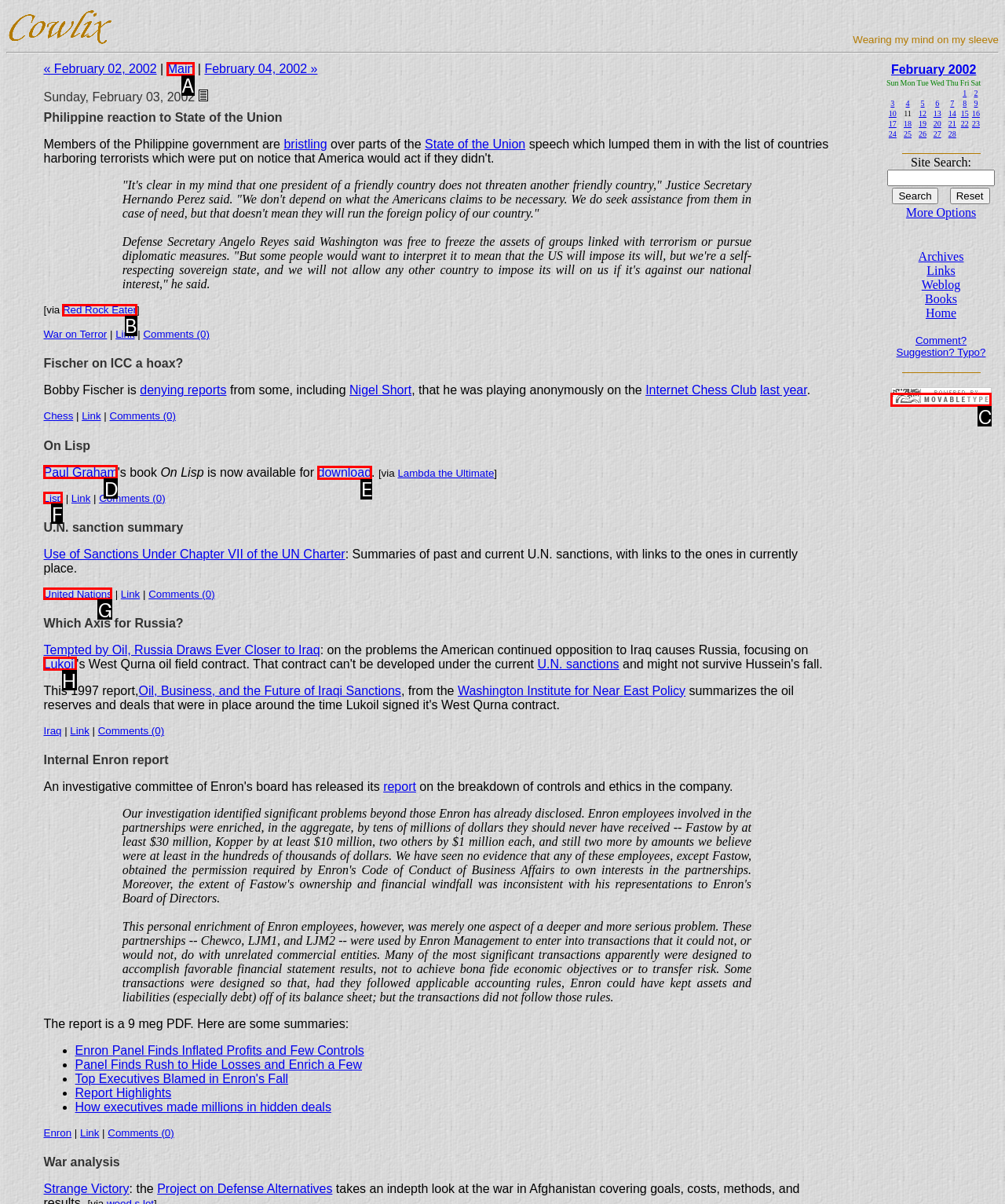Which HTML element should be clicked to perform the following task: go to Queensland
Reply with the letter of the appropriate option.

None